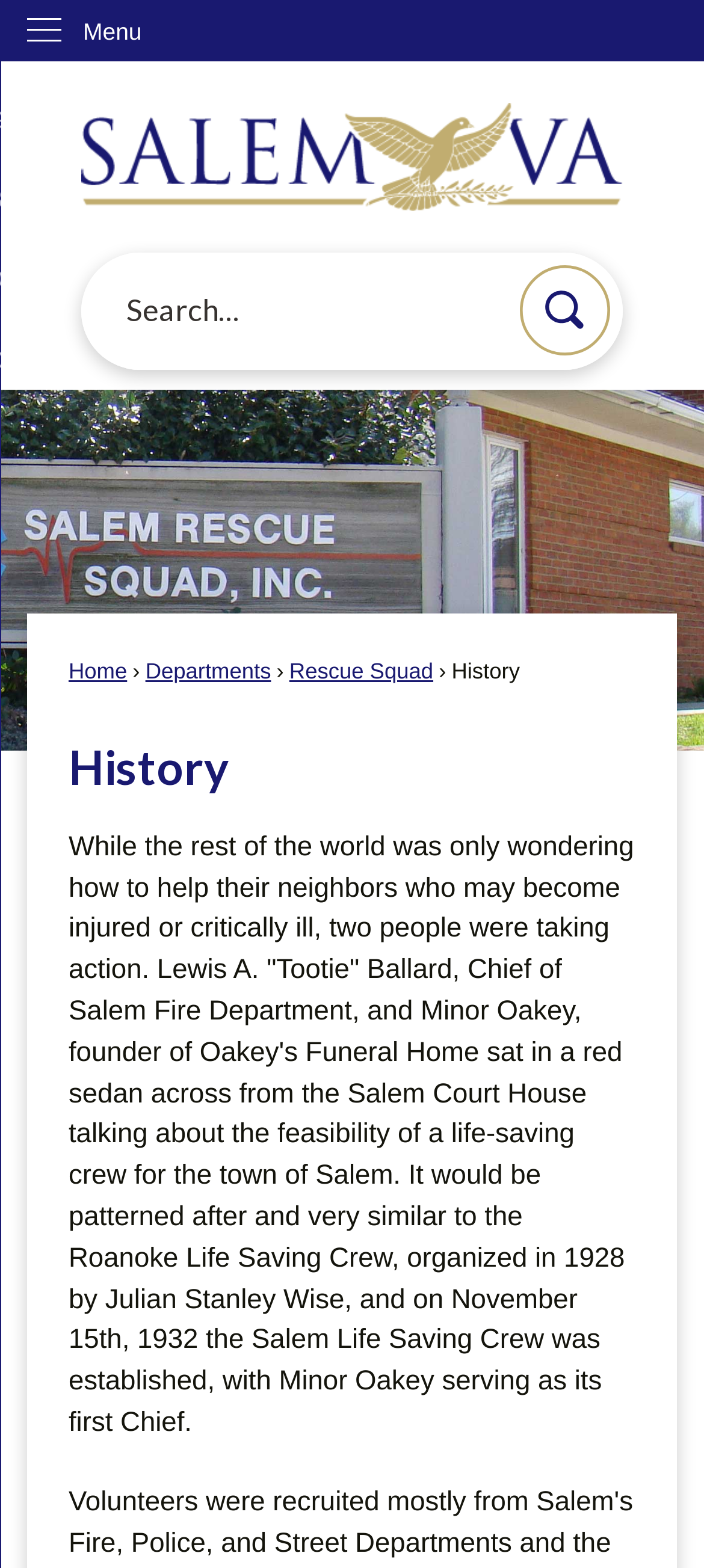When was the Salem Life Saving Crew established?
Examine the webpage screenshot and provide an in-depth answer to the question.

According to the text, the Salem Life Saving Crew was established on November 15th, 1932, after Lewis A. 'Tootie' Ballard and Minor Oakey discussed the feasibility of a life-saving crew for the town of Salem.